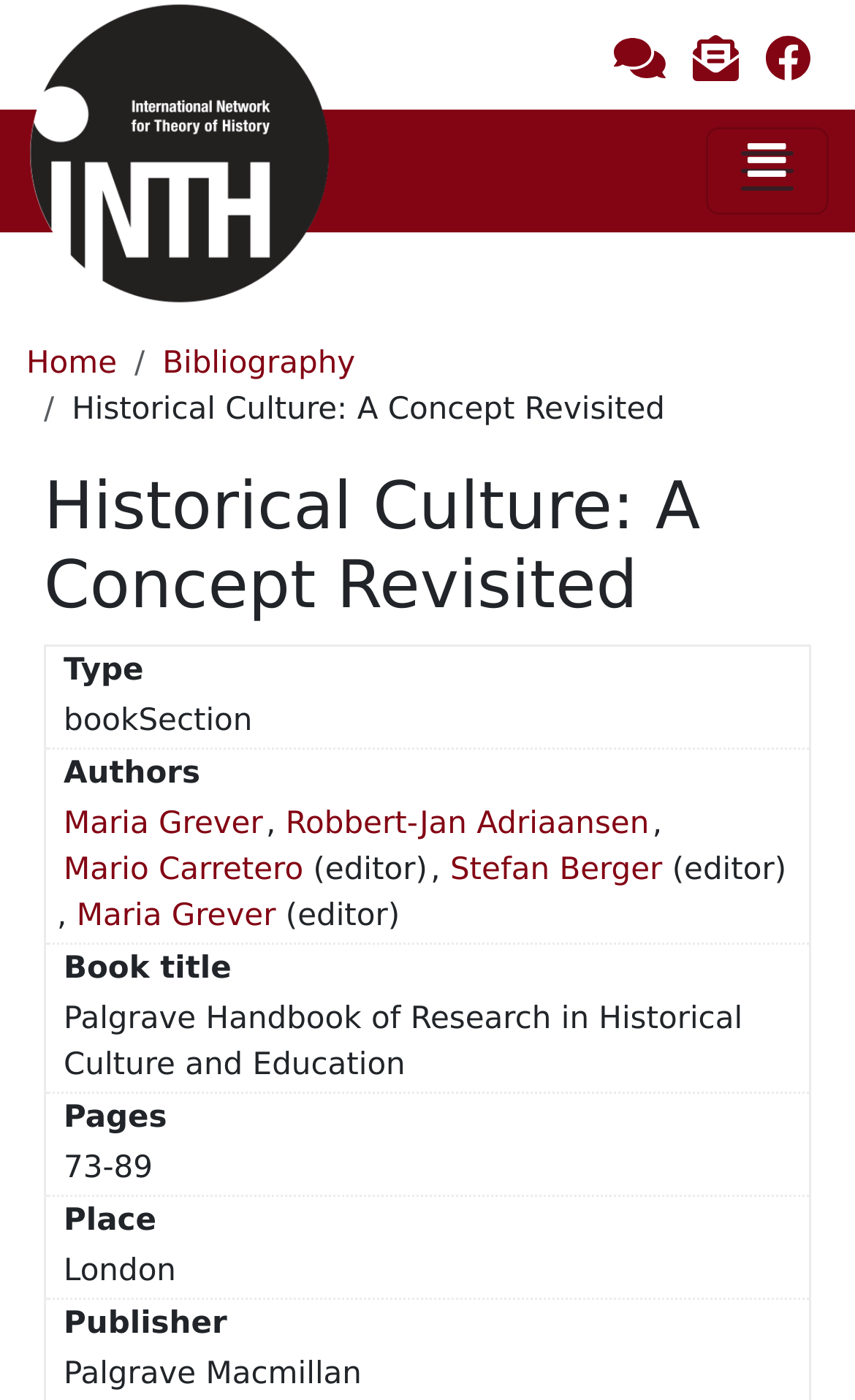Extract the bounding box coordinates for the UI element described as: "Newsletter".

[0.81, 0.019, 0.864, 0.068]